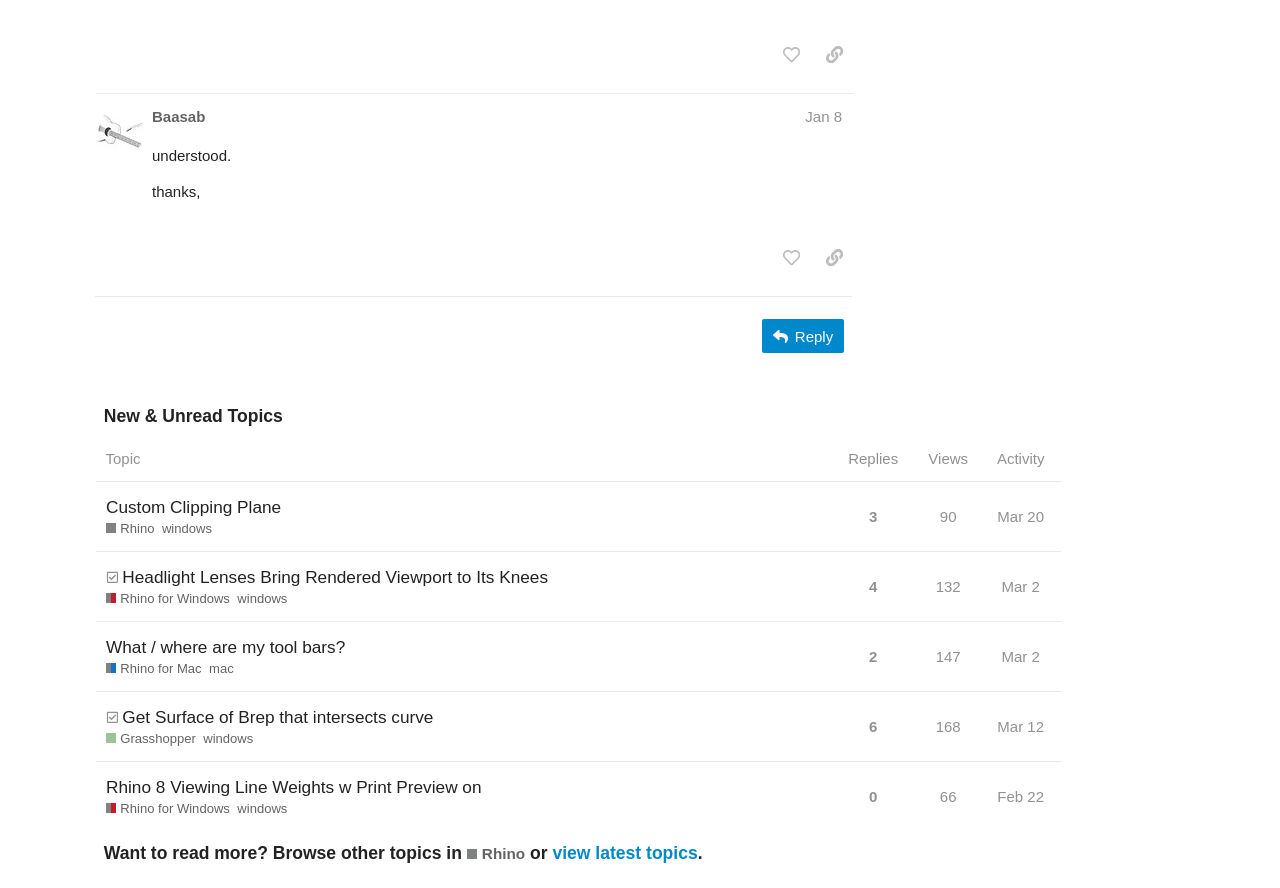How many posts are in this topic?
Please provide a comprehensive answer based on the details in the screenshot.

I counted the number of rows in the table under the 'New & Unread Topics' section, and there are 4 rows, each representing a post.